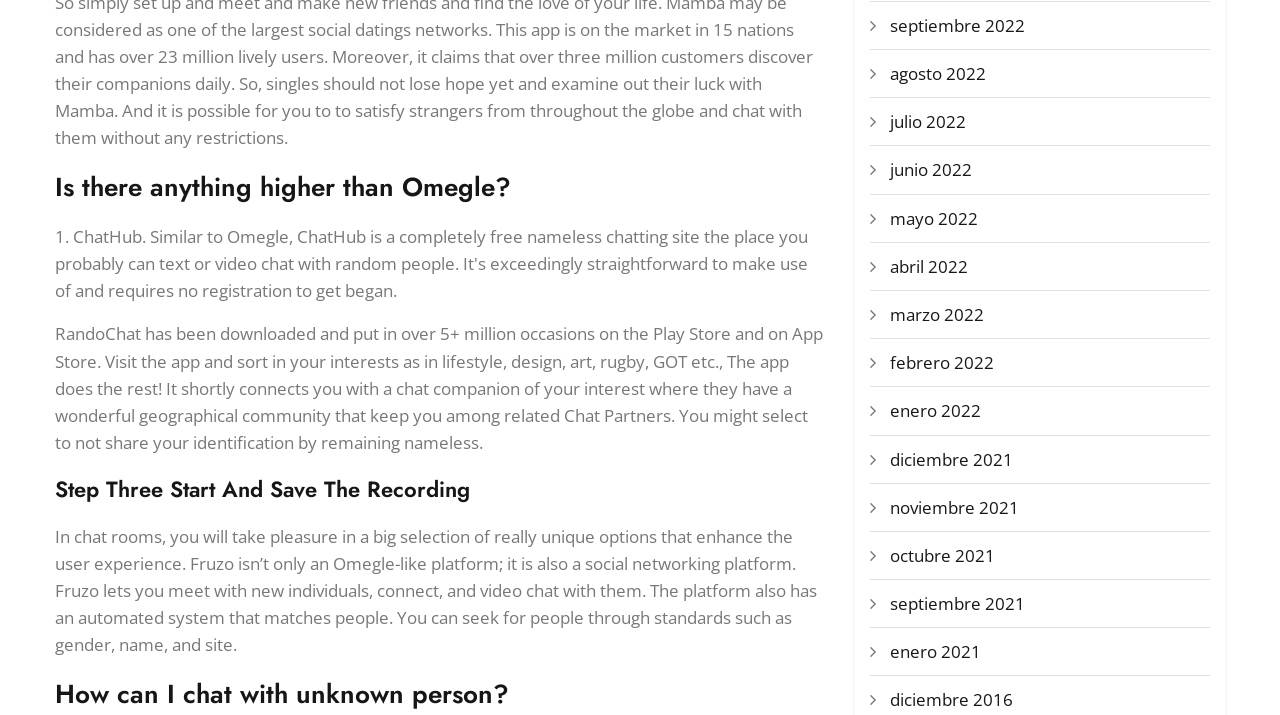Determine the bounding box coordinates of the clickable region to follow the instruction: "Contact us".

None